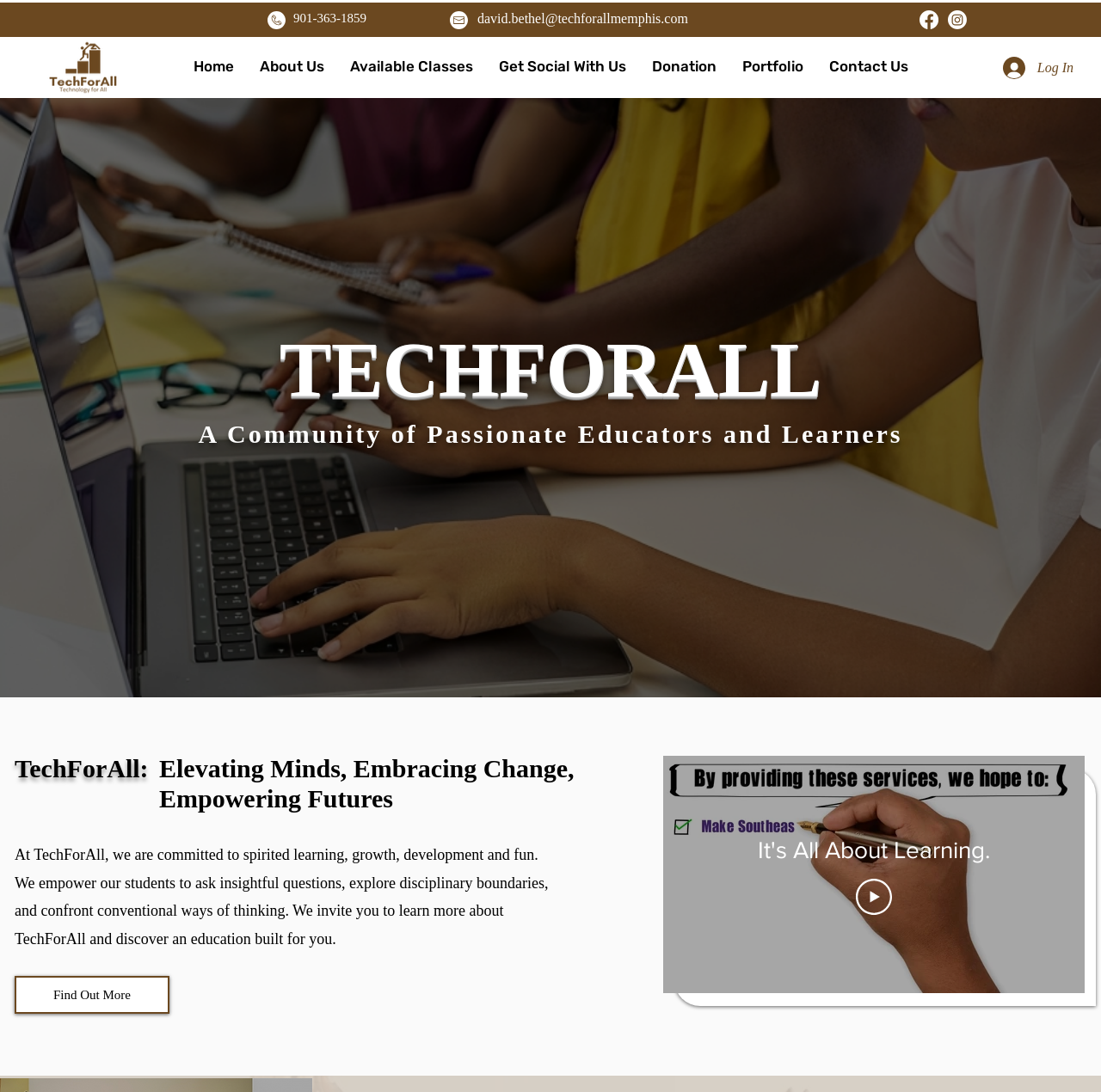Please predict the bounding box coordinates of the element's region where a click is necessary to complete the following instruction: "Log In". The coordinates should be represented by four float numbers between 0 and 1, i.e., [left, top, right, bottom].

[0.9, 0.048, 0.986, 0.077]